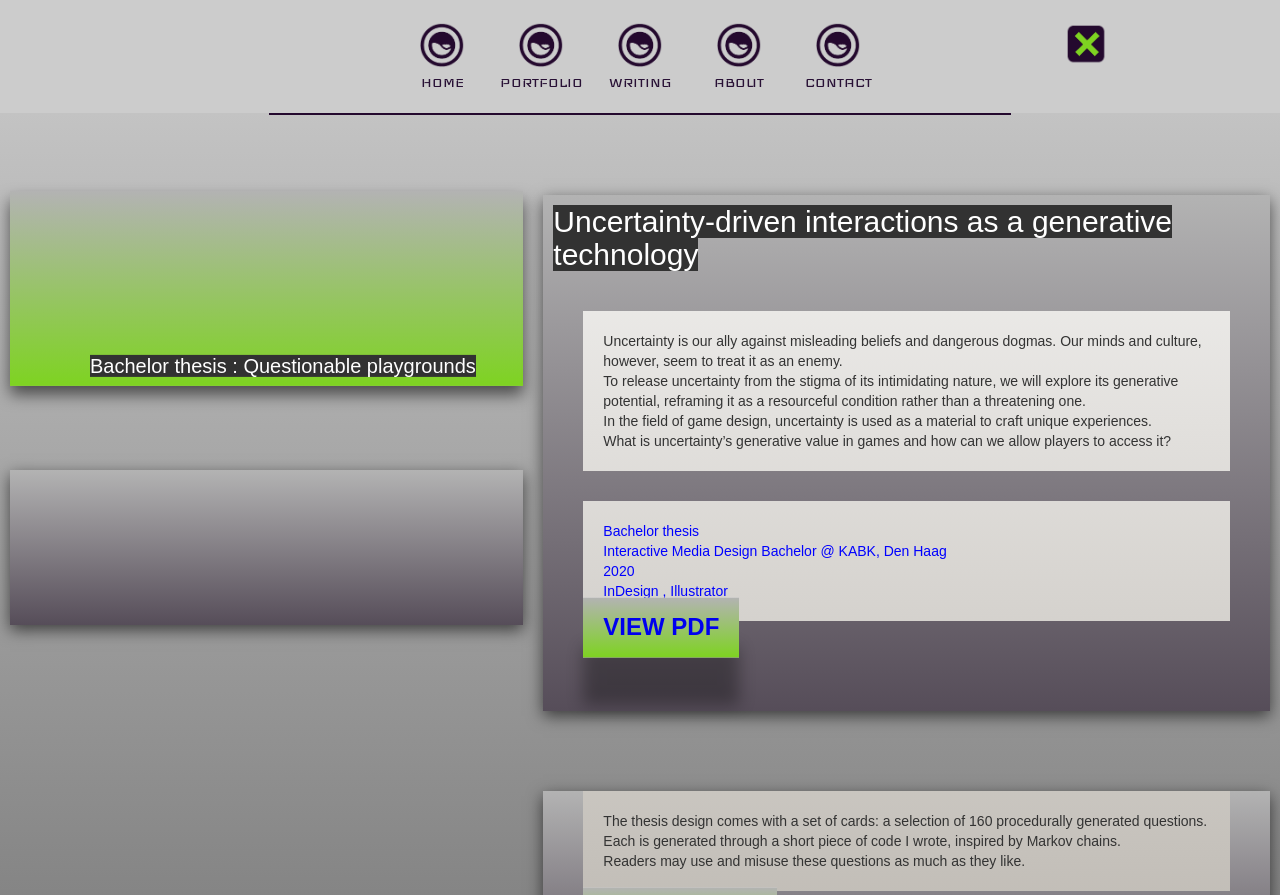What is the year of the thesis?
Answer the question in a detailed and comprehensive manner.

I found the answer by looking at the StaticText element with the text '2020' which is located at [0.471, 0.629, 0.496, 0.647]. This suggests that the year of the thesis is 2020.